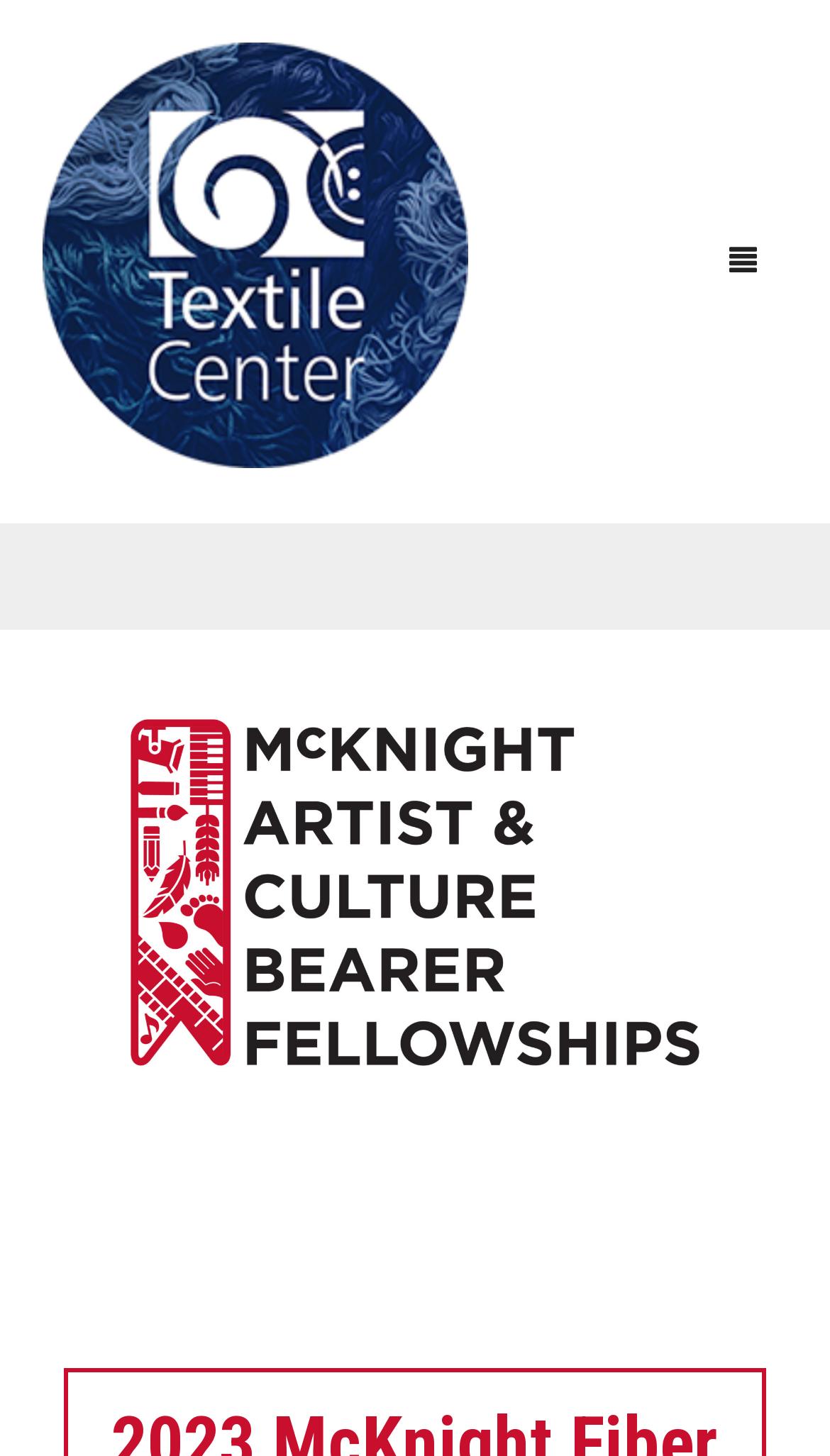Determine the bounding box coordinates for the clickable element to execute this instruction: "Click Send button". Provide the coordinates as four float numbers between 0 and 1, i.e., [left, top, right, bottom].

None